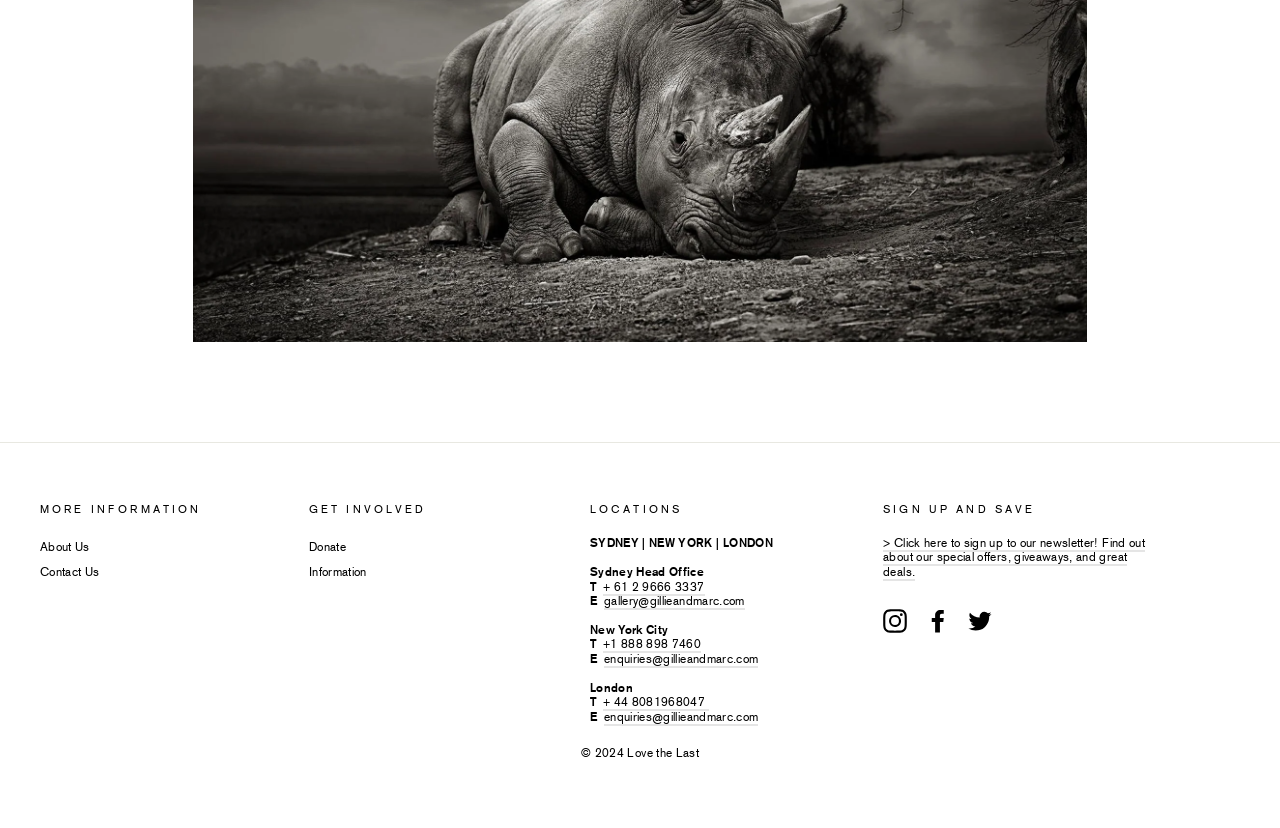Please analyze the image and provide a thorough answer to the question:
How can I contact the Sydney office?

I found the contact information for the Sydney office by looking at the 'LOCATIONS' section, which lists the phone number and email address for the Sydney office.